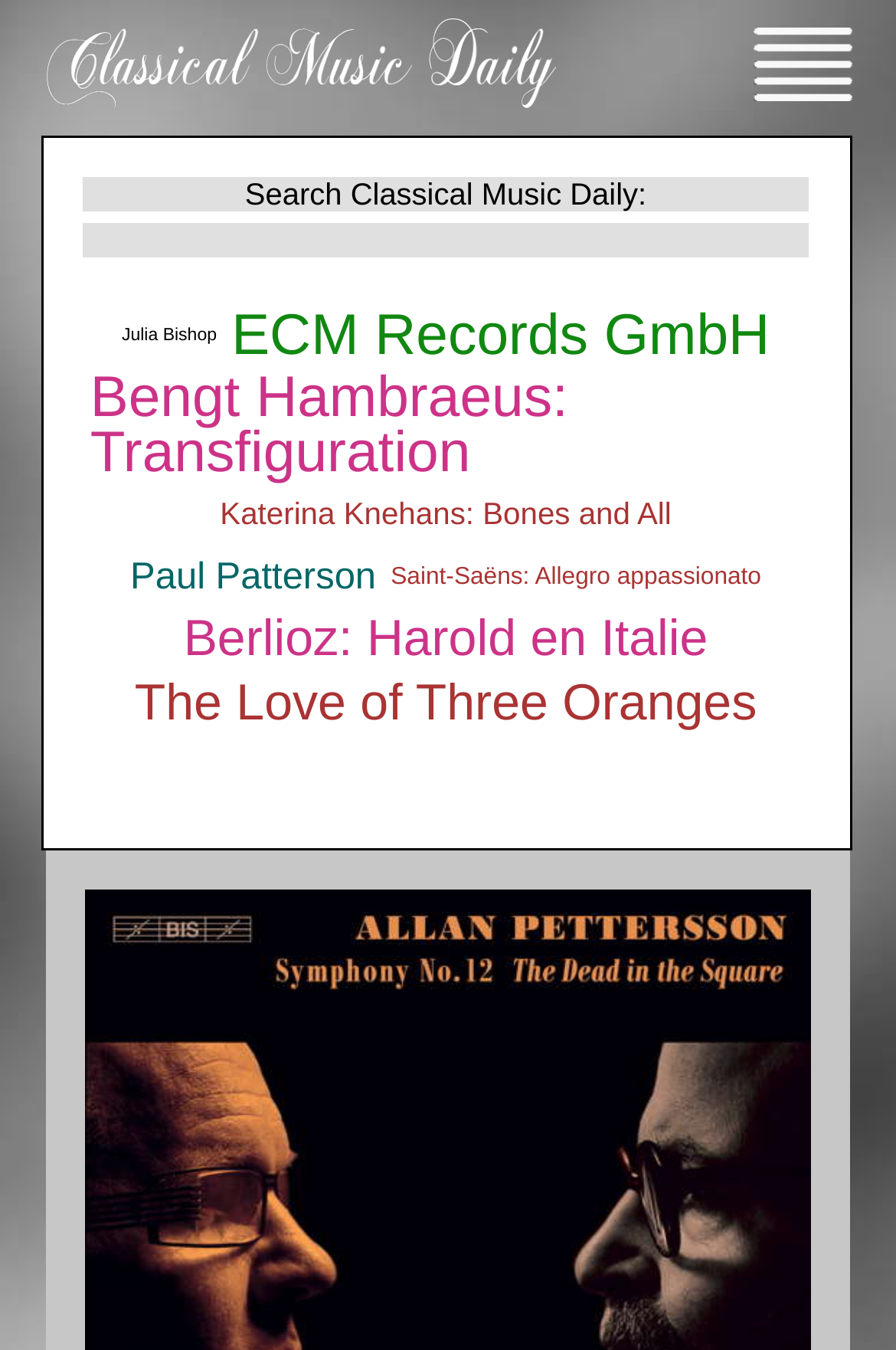How many links are there on the webpage?
Use the image to answer the question with a single word or phrase.

7